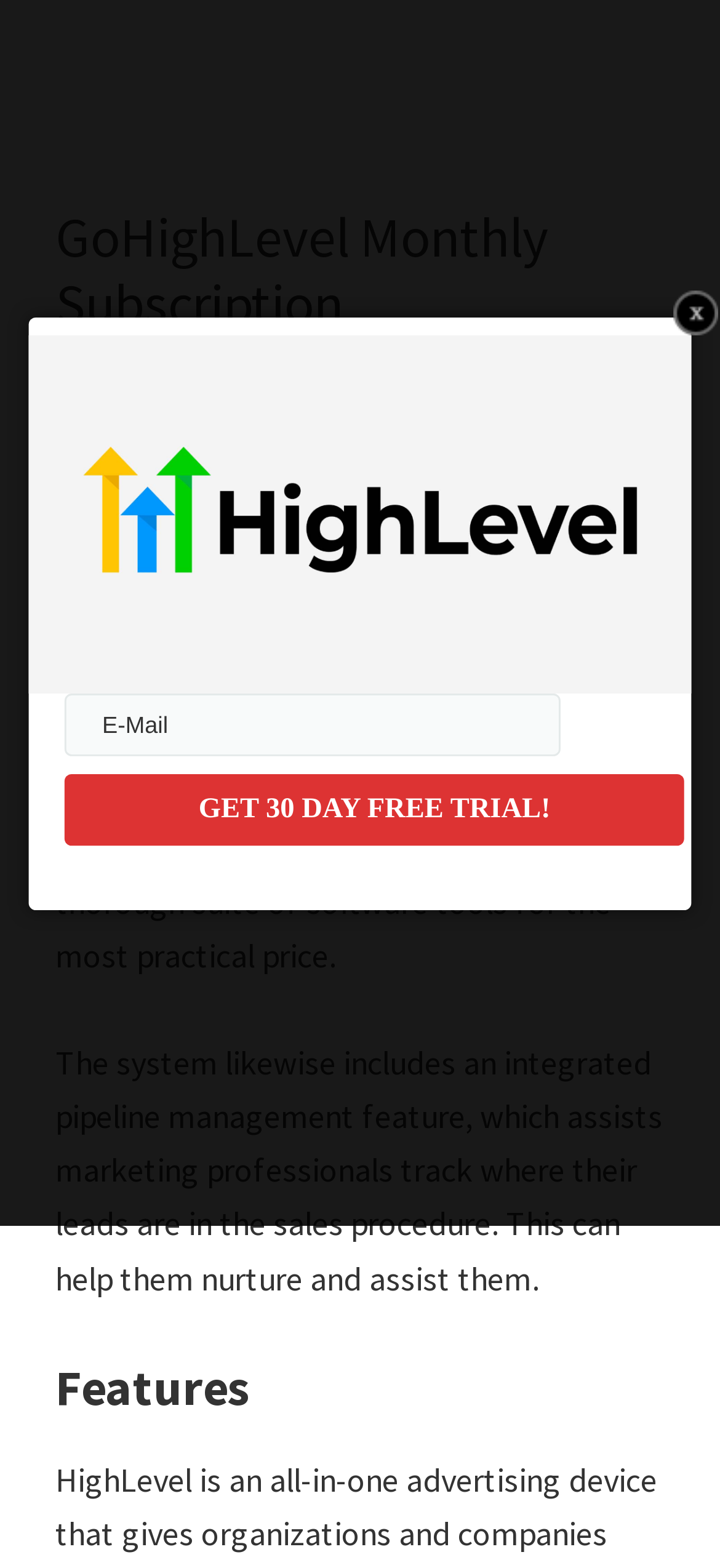Based on what you see in the screenshot, provide a thorough answer to this question: What is required to get started?

On the webpage, there is a textbox labeled 'E-Mail' that is required to be filled in, likely to sign up for the 30-day free trial.